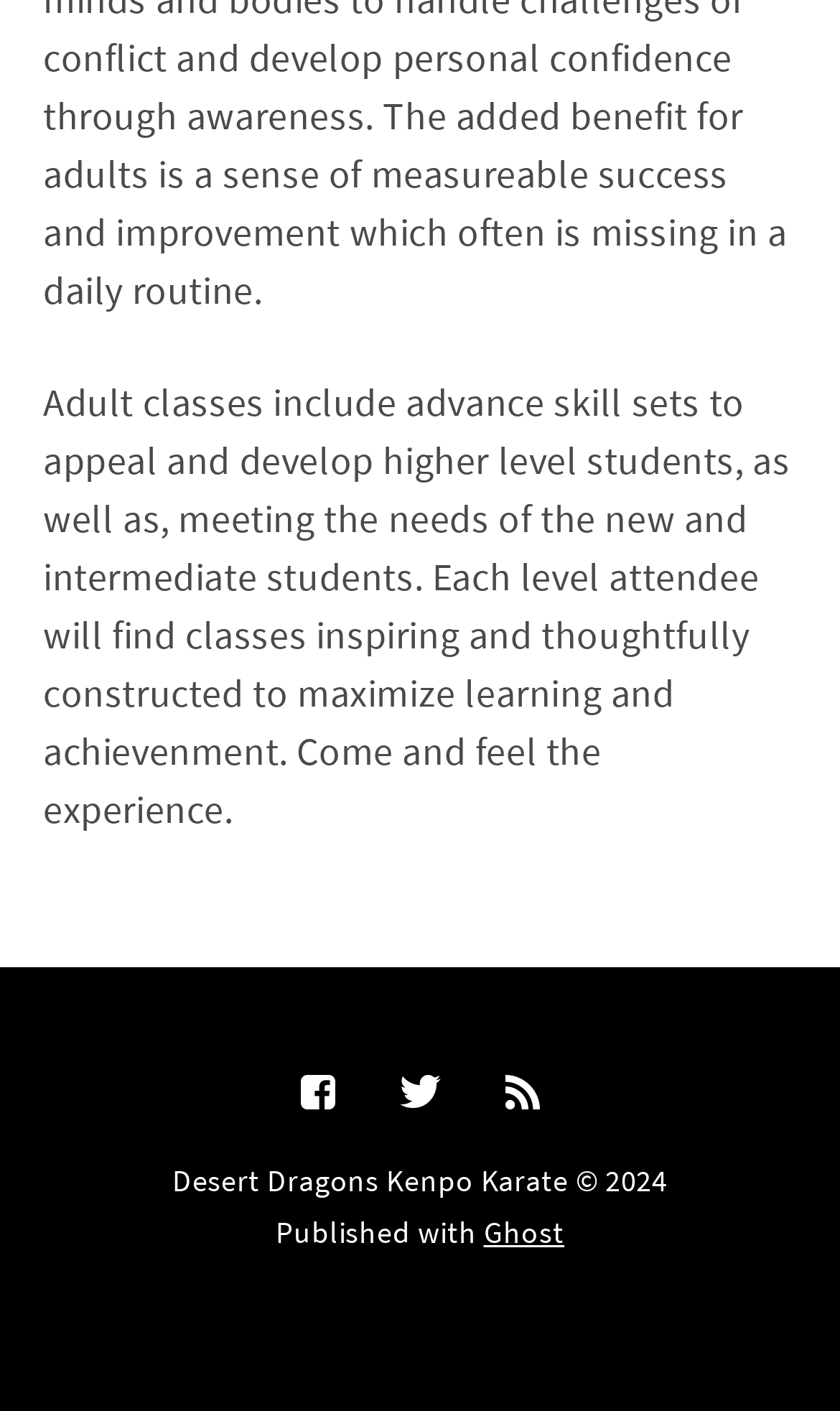What social media platforms are linked?
Using the image, respond with a single word or phrase.

Facebook, Twitter